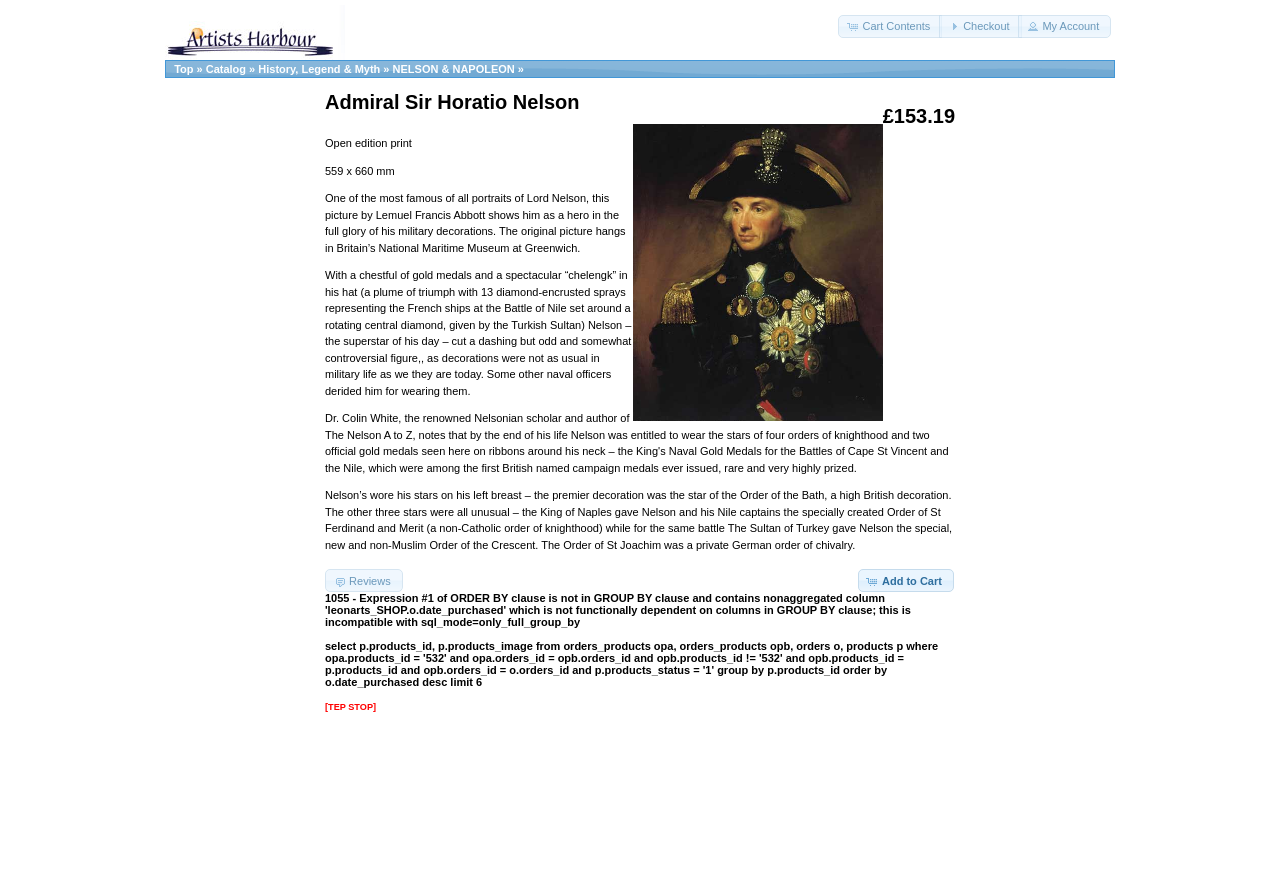Please identify the bounding box coordinates of where to click in order to follow the instruction: "View my account".

[0.796, 0.017, 0.868, 0.043]